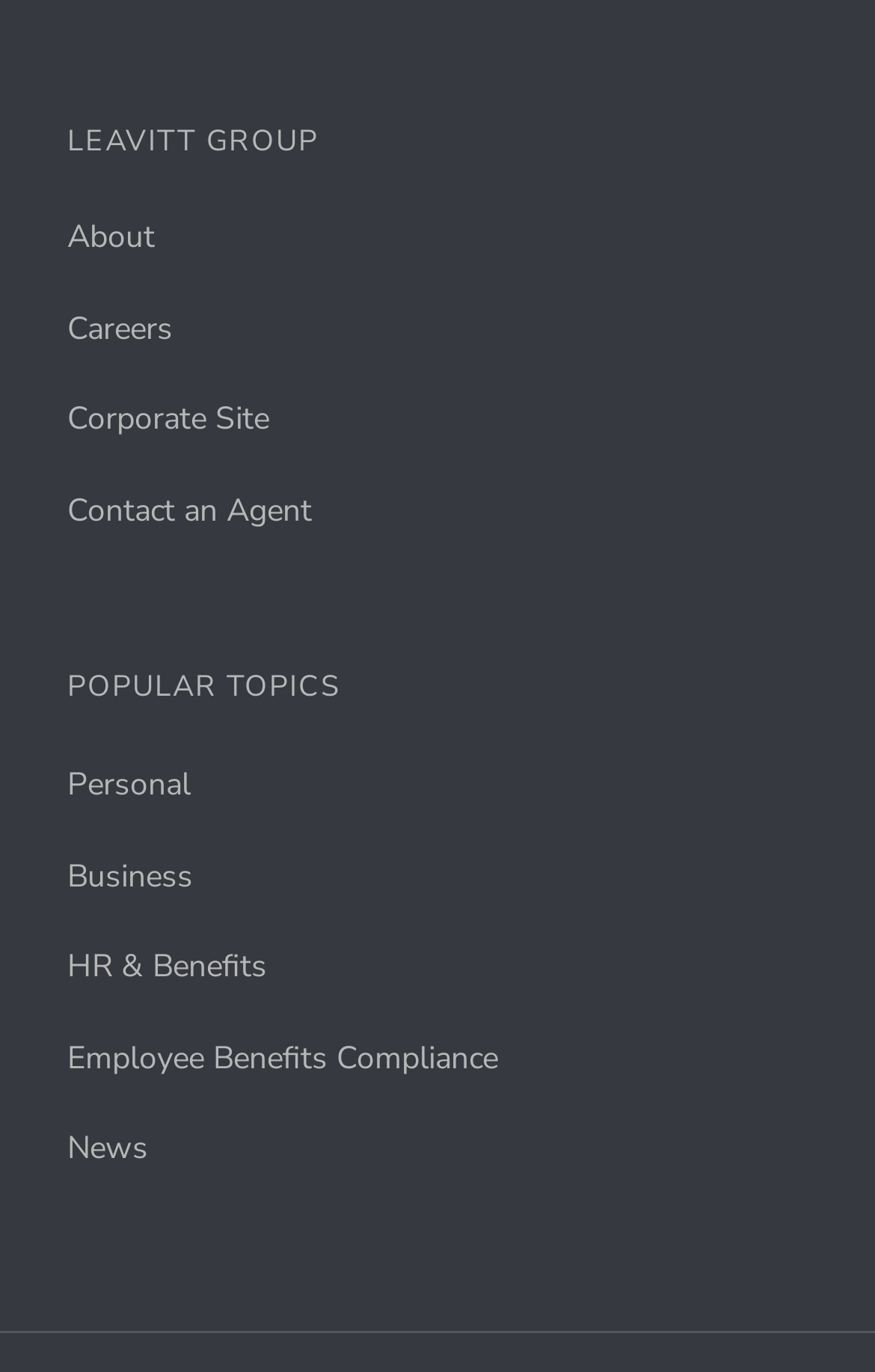Can you provide the bounding box coordinates for the element that should be clicked to implement the instruction: "view personal topics"?

[0.077, 0.557, 0.218, 0.588]